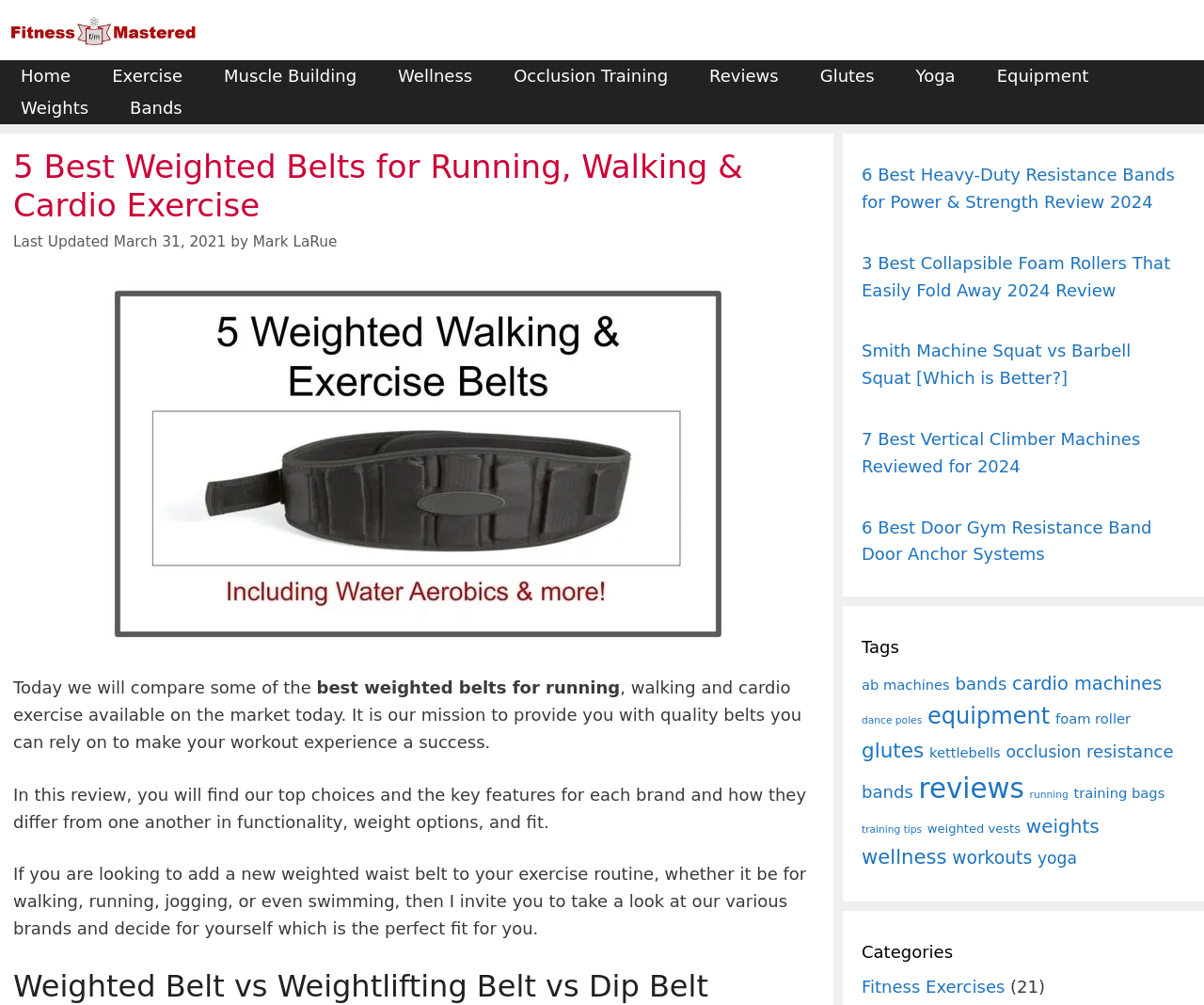Give a detailed account of the webpage's layout and content.

This webpage is about fitness and exercise, specifically focusing on weighted belts for running, walking, and cardio exercise. At the top, there is a banner with the site's name, "Fitness Mastered", accompanied by an image of the logo. Below the banner, there is a navigation menu with links to various sections of the website, including "Home", "Exercise", "Muscle Building", and more.

The main content of the page is divided into sections. The first section has a heading that reads "5 Best Weighted Belts for Running, Walking & Cardio Exercise" and is accompanied by an image of weighted belts. Below the heading, there is a brief introduction to the topic, followed by a section that compares different weighted belts.

Further down the page, there are several articles and reviews related to fitness and exercise, including resistance bands, foam rollers, and vertical climber machines. These articles are presented in a grid-like format, with each article having a heading and a brief summary.

On the right-hand side of the page, there is a section dedicated to tags and categories. The tags section lists various topics related to fitness and exercise, such as "ab machines", "bands", and "cardio machines", with the number of items in each category in parentheses. The categories section lists broader topics, such as "Fitness Exercises" and "Wellness", with the number of items in each category in parentheses.

Overall, the webpage is well-organized and easy to navigate, with clear headings and concise summaries of each article and review.